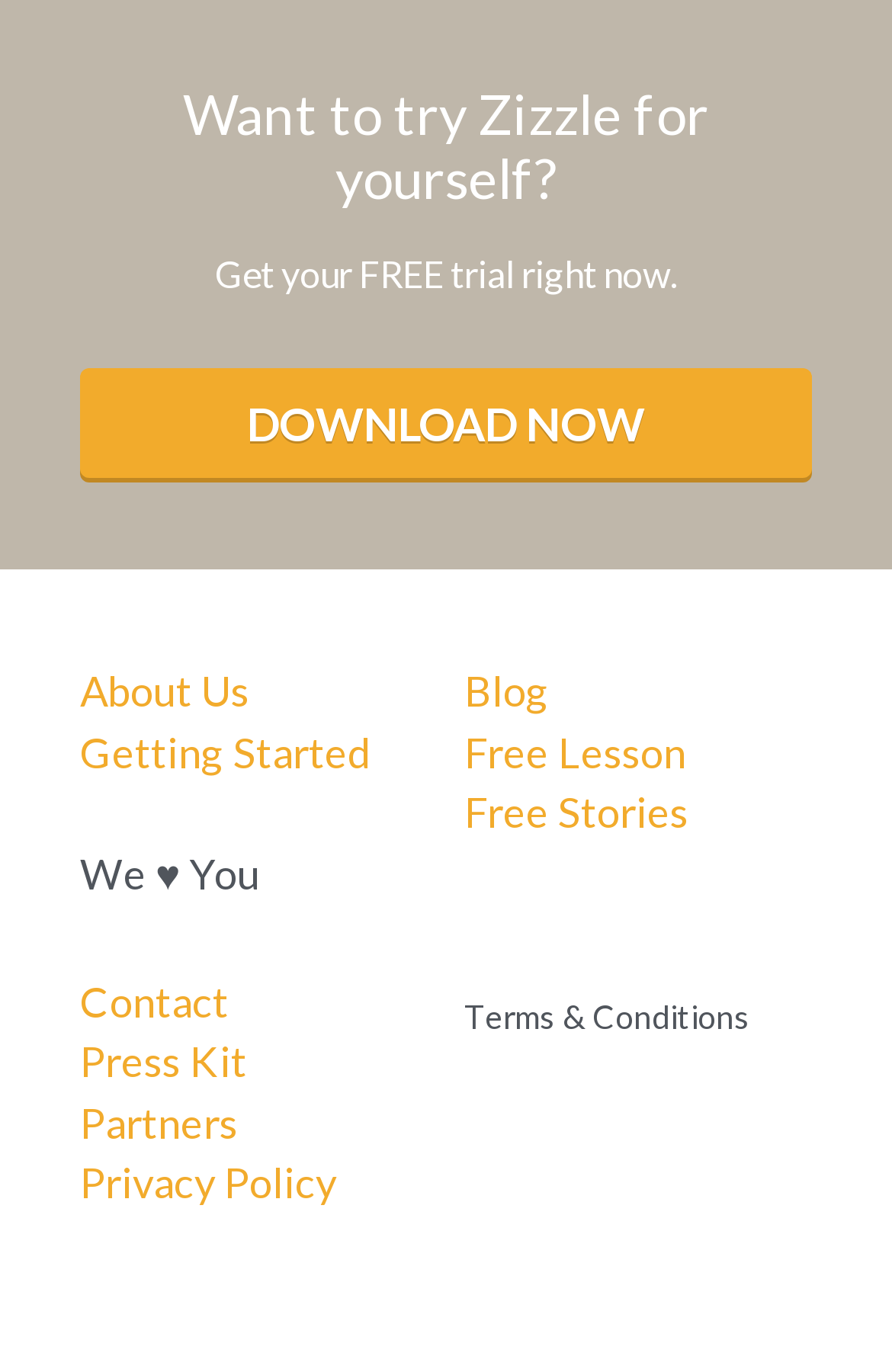What is the call-to-action on the webpage?
Using the image as a reference, answer with just one word or a short phrase.

DOWNLOAD NOW